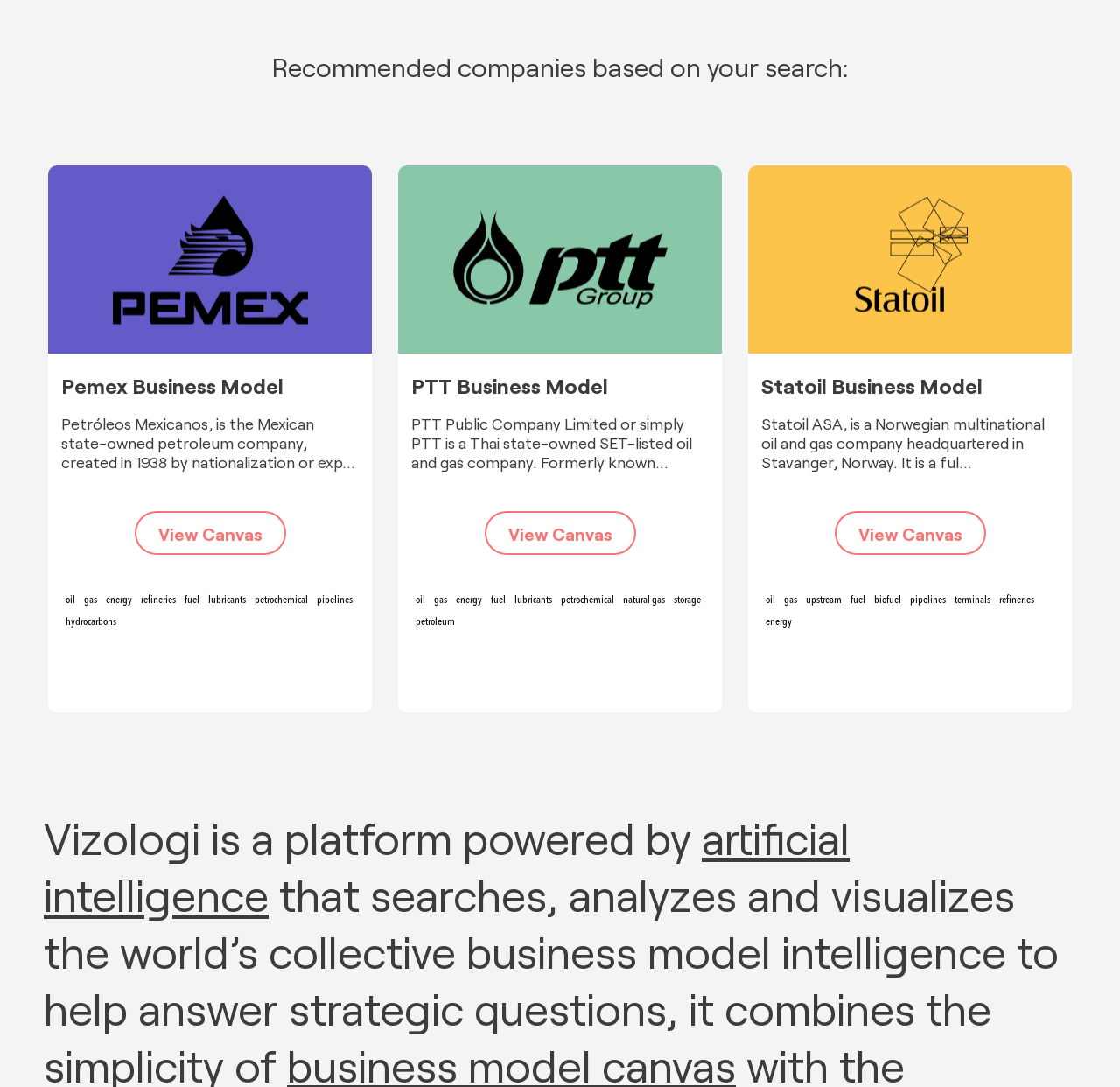Please find the bounding box coordinates of the element that you should click to achieve the following instruction: "Learn about PTT business model". The coordinates should be presented as four float numbers between 0 and 1: [left, top, right, bottom].

[0.355, 0.152, 0.645, 0.325]